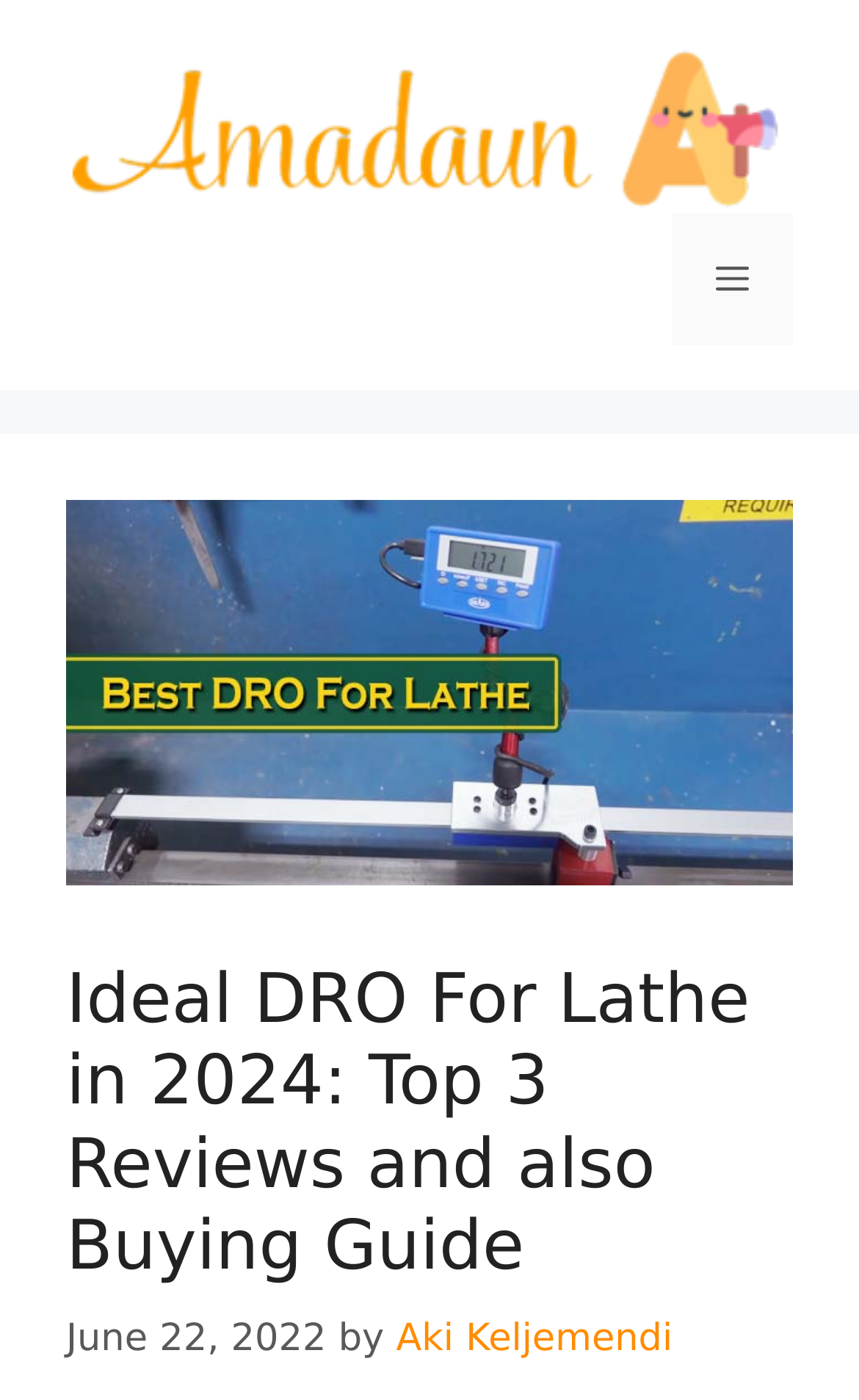Provide the bounding box coordinates of the UI element this sentence describes: "Aki Keljemendi".

[0.461, 0.941, 0.783, 0.973]